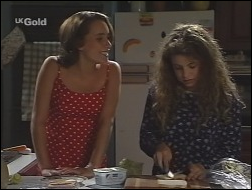Provide an in-depth description of the image.

In this scene from the television show "Neighbours" Episode 2585, we see two characters engaged in a casual moment in the kitchen. On the left, a girl in a red polka dot dress smiles as she interacts with her friend. The girl on the right, wearing a blue outfit adorned with small polka dots, is focused intently on chopping a piece of bread. The kitchen is well-lit and features various cooking items on the counter, including a carton of yogurt, emphasizing a lively domestic atmosphere. Behind them, a refrigerator decorated with a few random magnets adds to the homey setting. This intimate snapshot captures the essence of friendship and shared moments in everyday life.